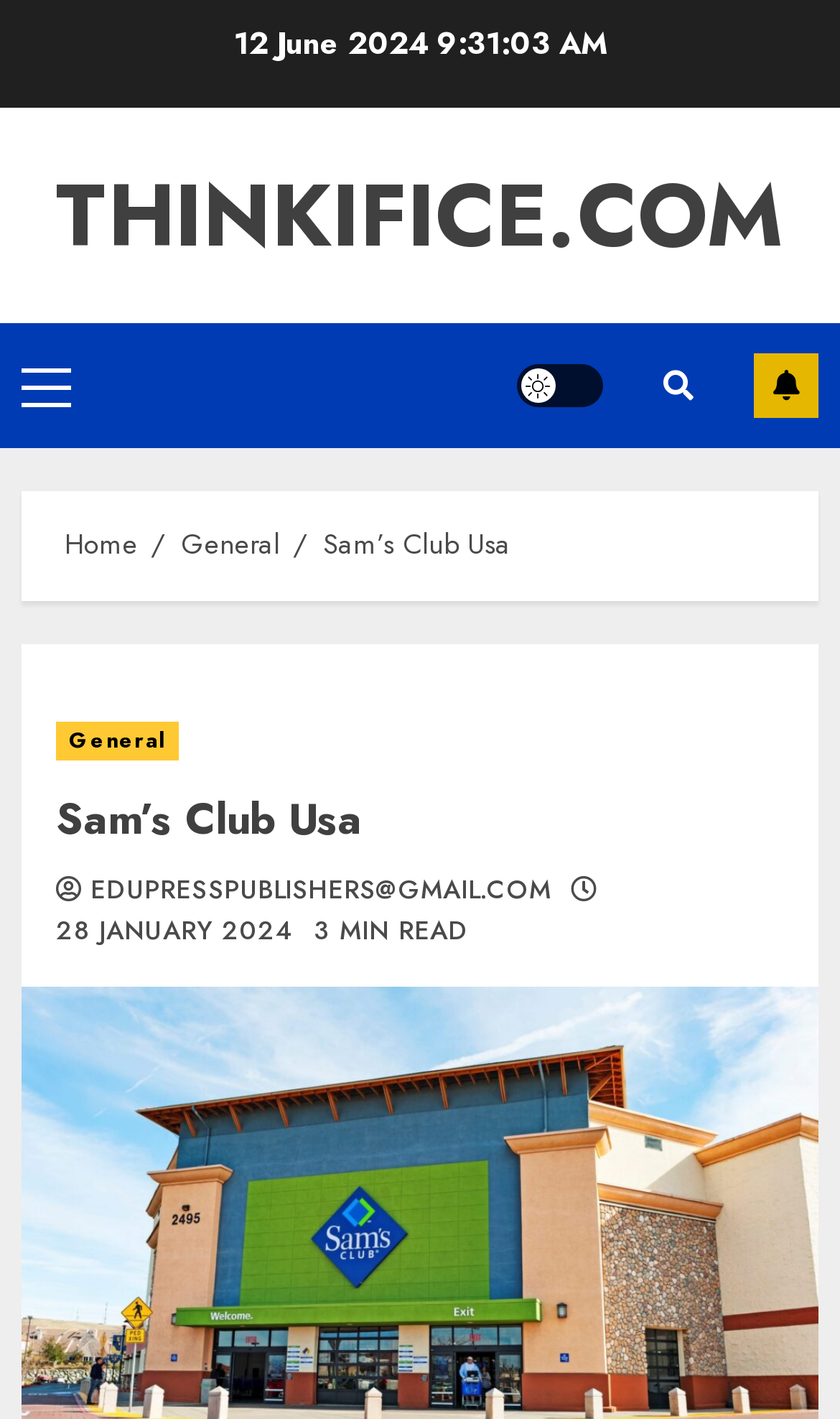Please locate the bounding box coordinates of the element's region that needs to be clicked to follow the instruction: "Subscribe to the newsletter". The bounding box coordinates should be provided as four float numbers between 0 and 1, i.e., [left, top, right, bottom].

[0.897, 0.249, 0.974, 0.295]